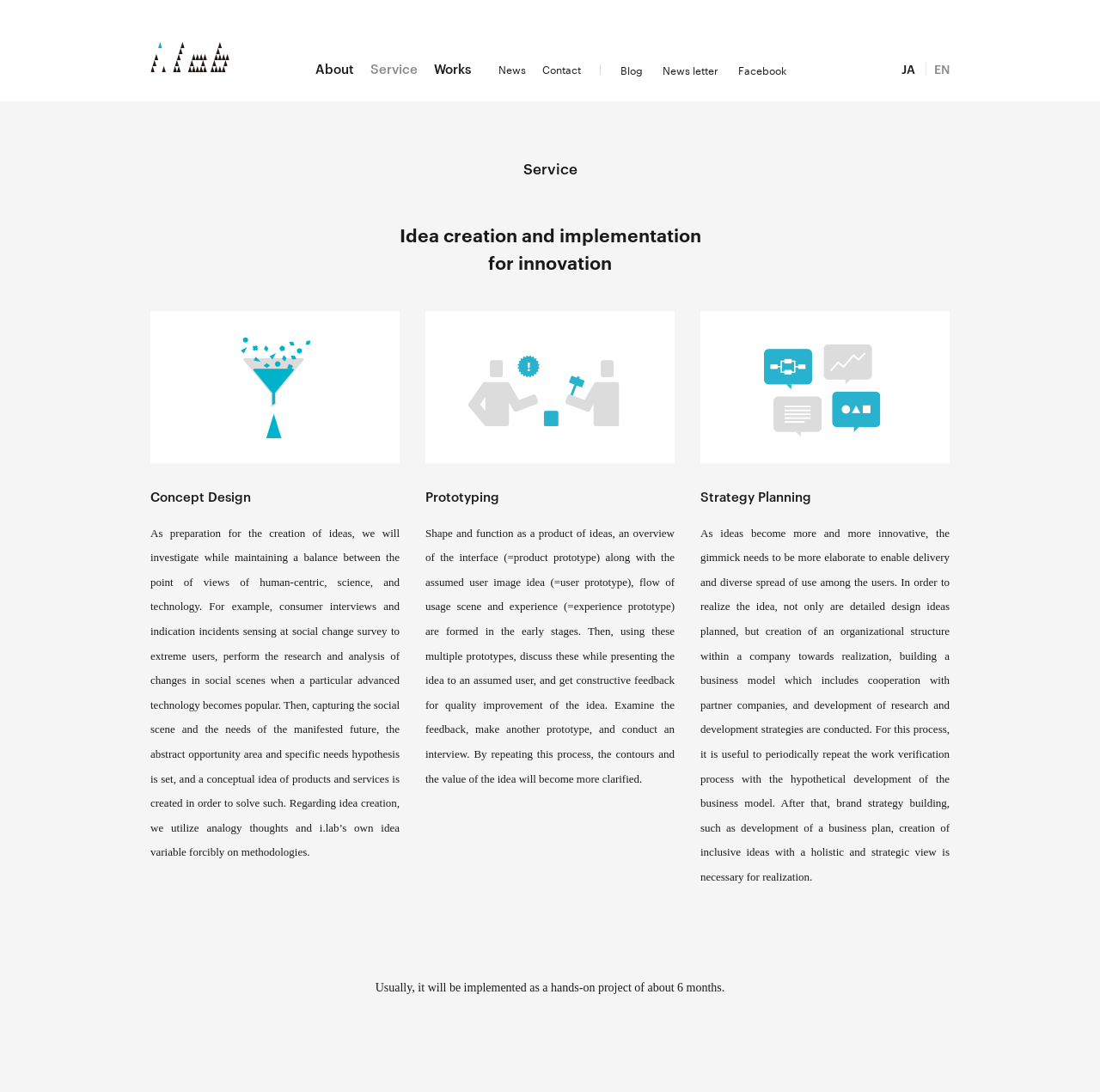Give a concise answer using one word or a phrase to the following question:
How long does a hands-on project usually take?

About 6 months